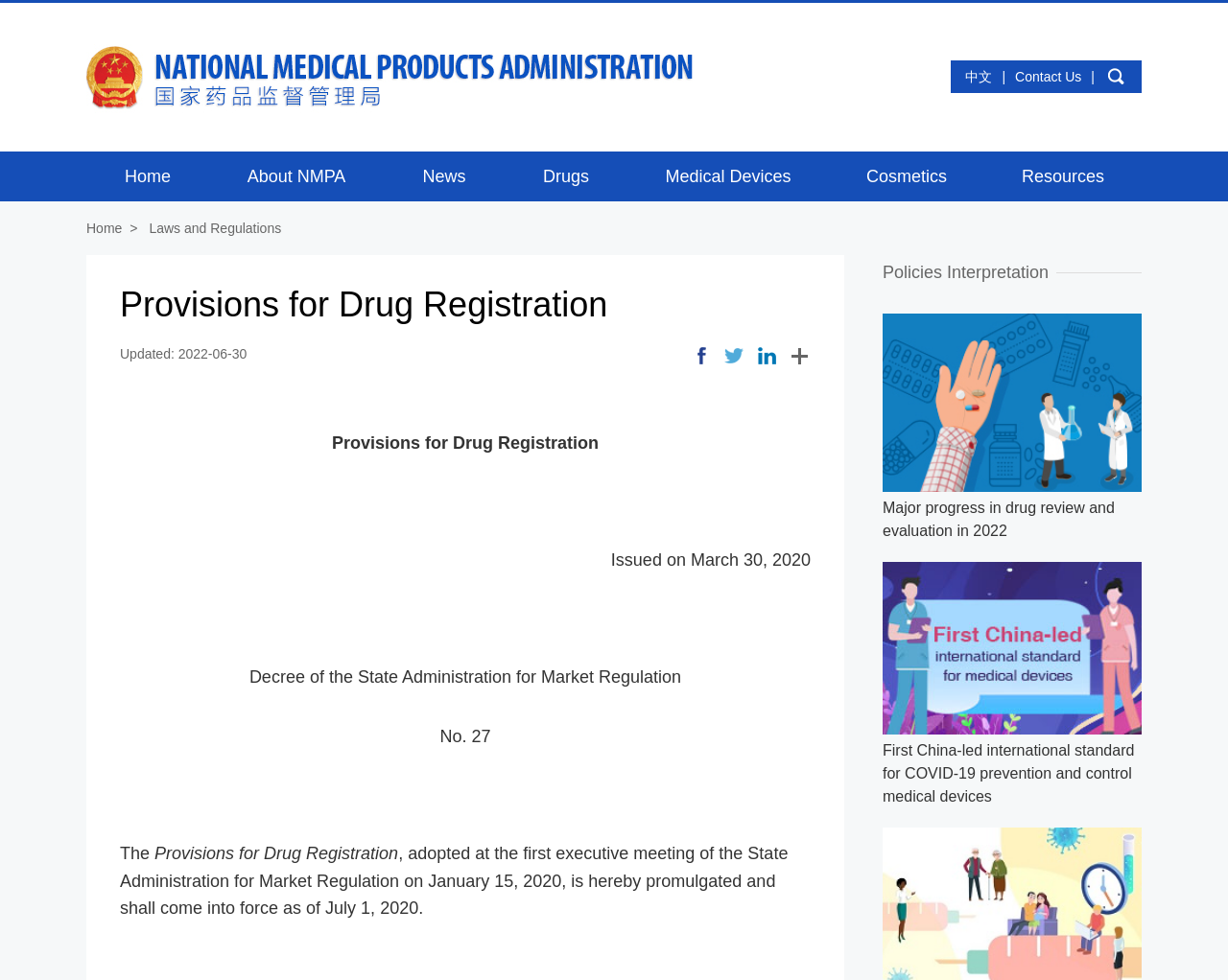What is the language of the webpage? Observe the screenshot and provide a one-word or short phrase answer.

English and Chinese